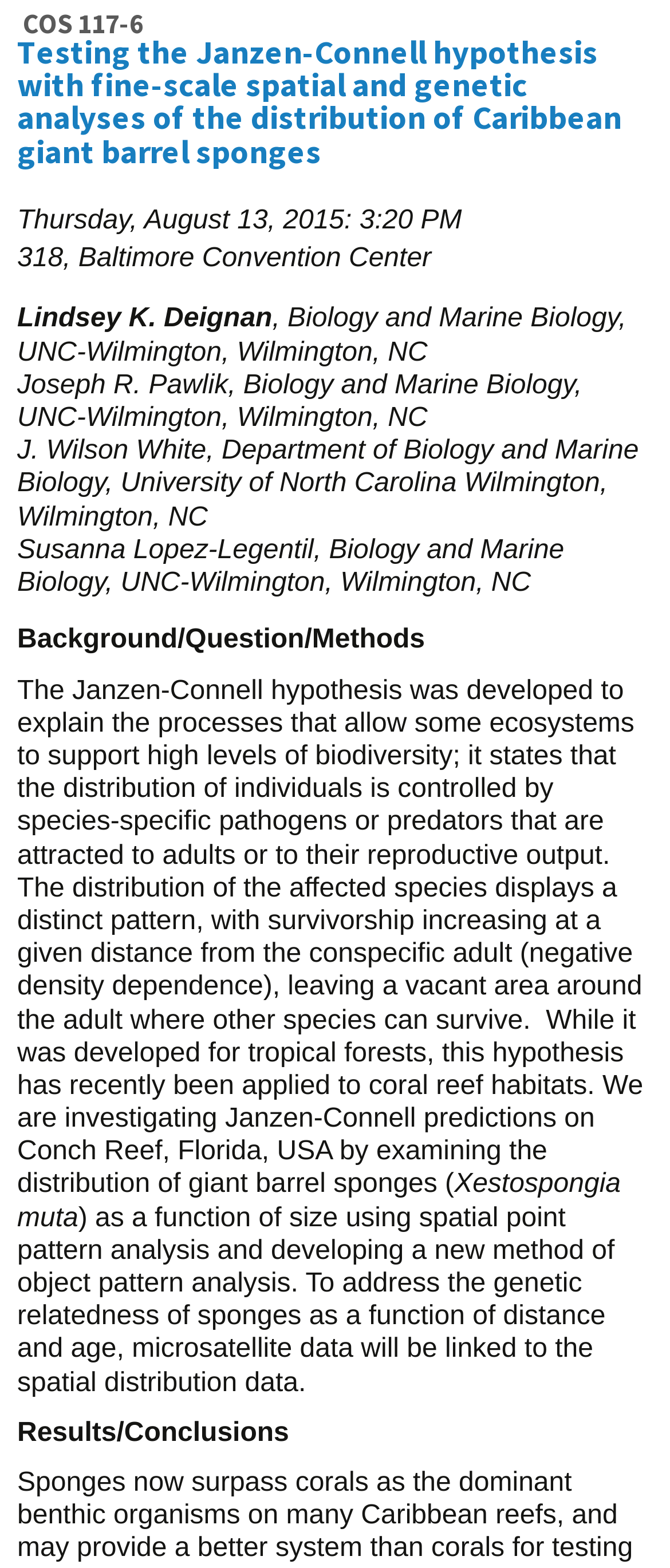Utilize the details in the image to give a detailed response to the question: What is the main topic of the presentation?

The main topic of the presentation can be inferred from the content of the presentation, which is about testing the Janzen-Connell hypothesis with fine-scale spatial and genetic analyses of the distribution of Caribbean giant barrel sponges.